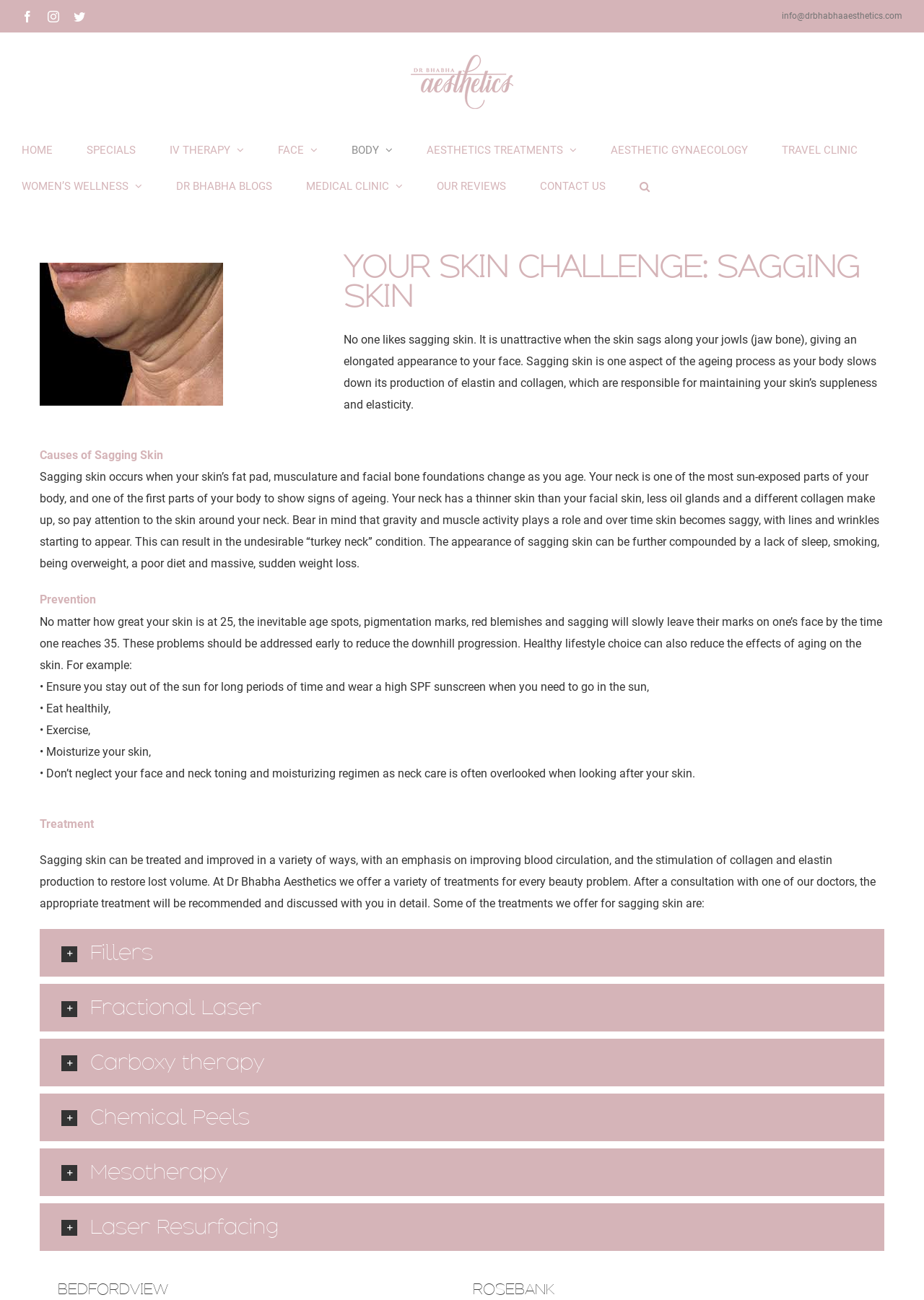Give a one-word or short phrase answer to the question: 
How many social media links are available?

3